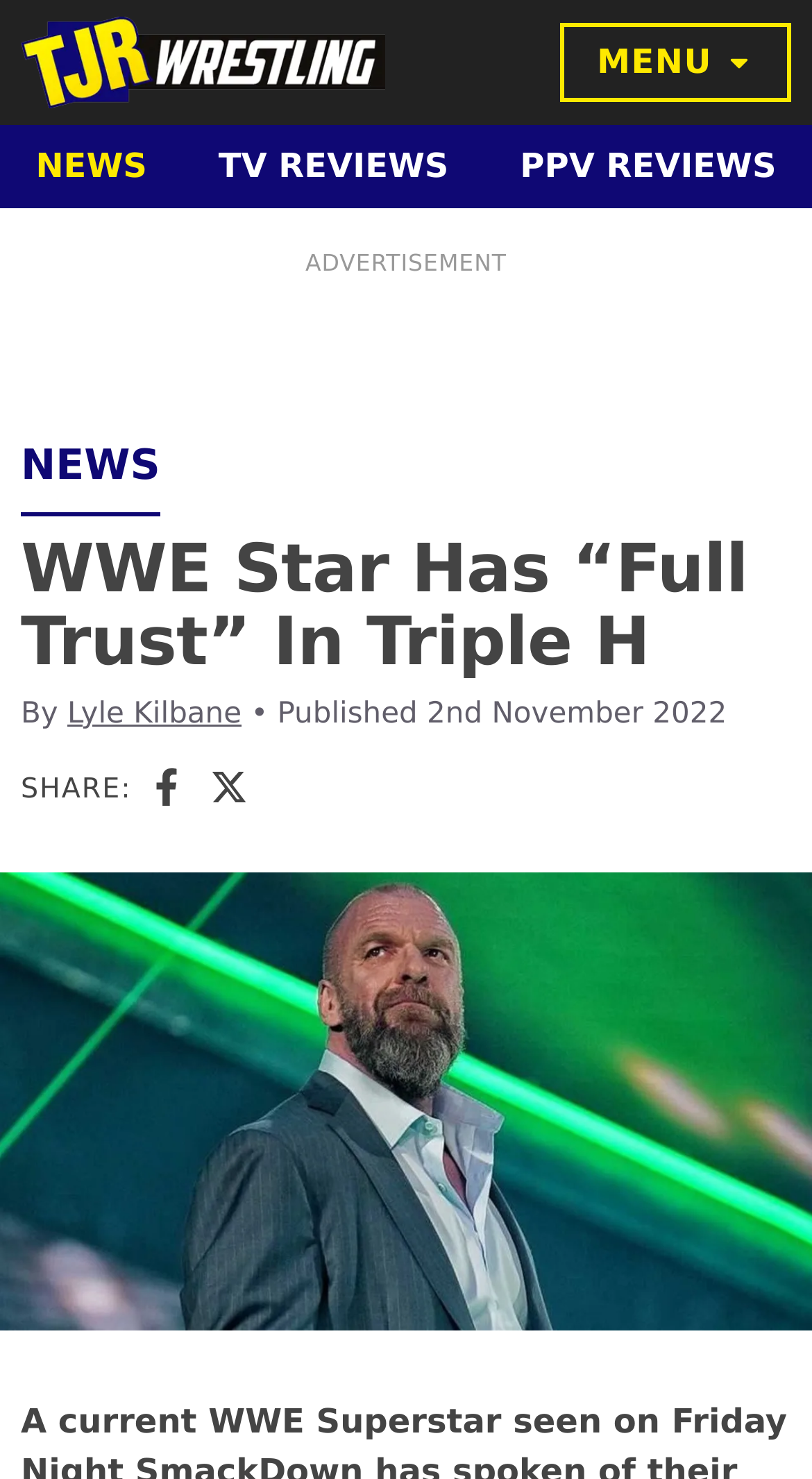Please locate the bounding box coordinates for the element that should be clicked to achieve the following instruction: "Go to NEWS page". Ensure the coordinates are given as four float numbers between 0 and 1, i.e., [left, top, right, bottom].

[0.0, 0.085, 0.225, 0.141]